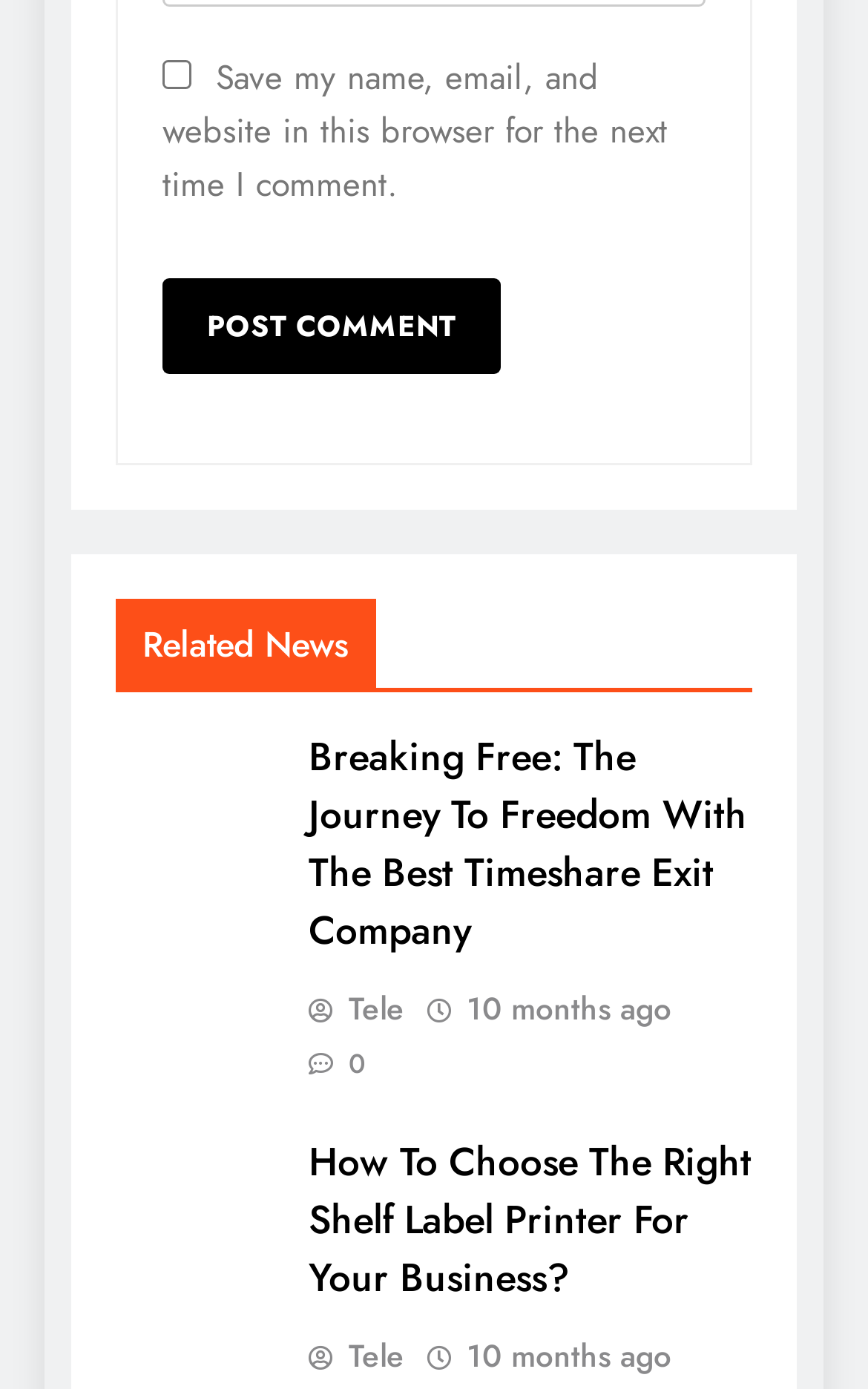Kindly respond to the following question with a single word or a brief phrase: 
What is the purpose of the button?

Post comment